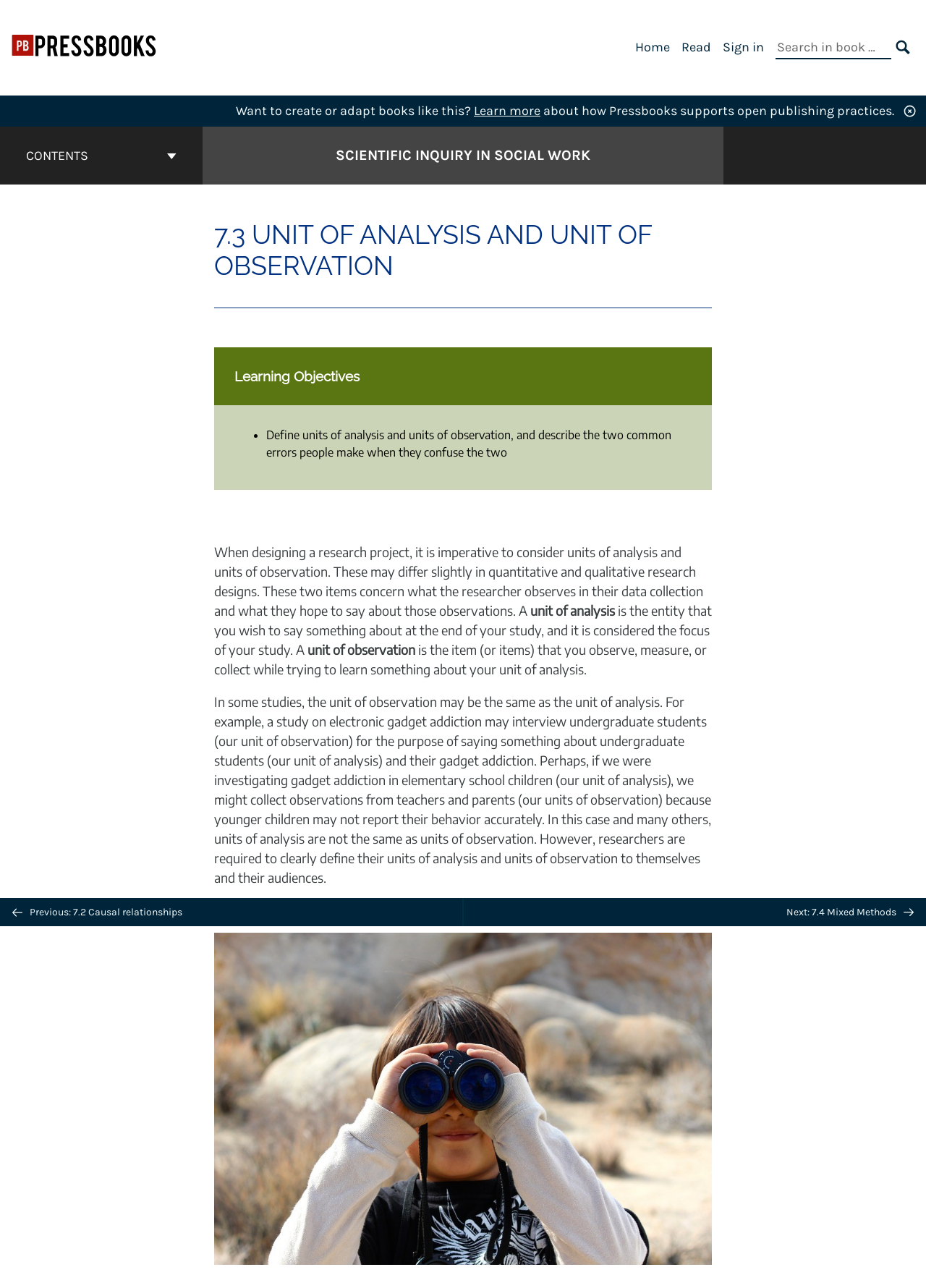Based on the image, give a detailed response to the question: What is the name of the book being discussed?

The question can be answered by looking at the heading 'Go to the cover page of Scientific Inquiry in Social Work' which indicates that the book being discussed is 'Scientific Inquiry in Social Work'.